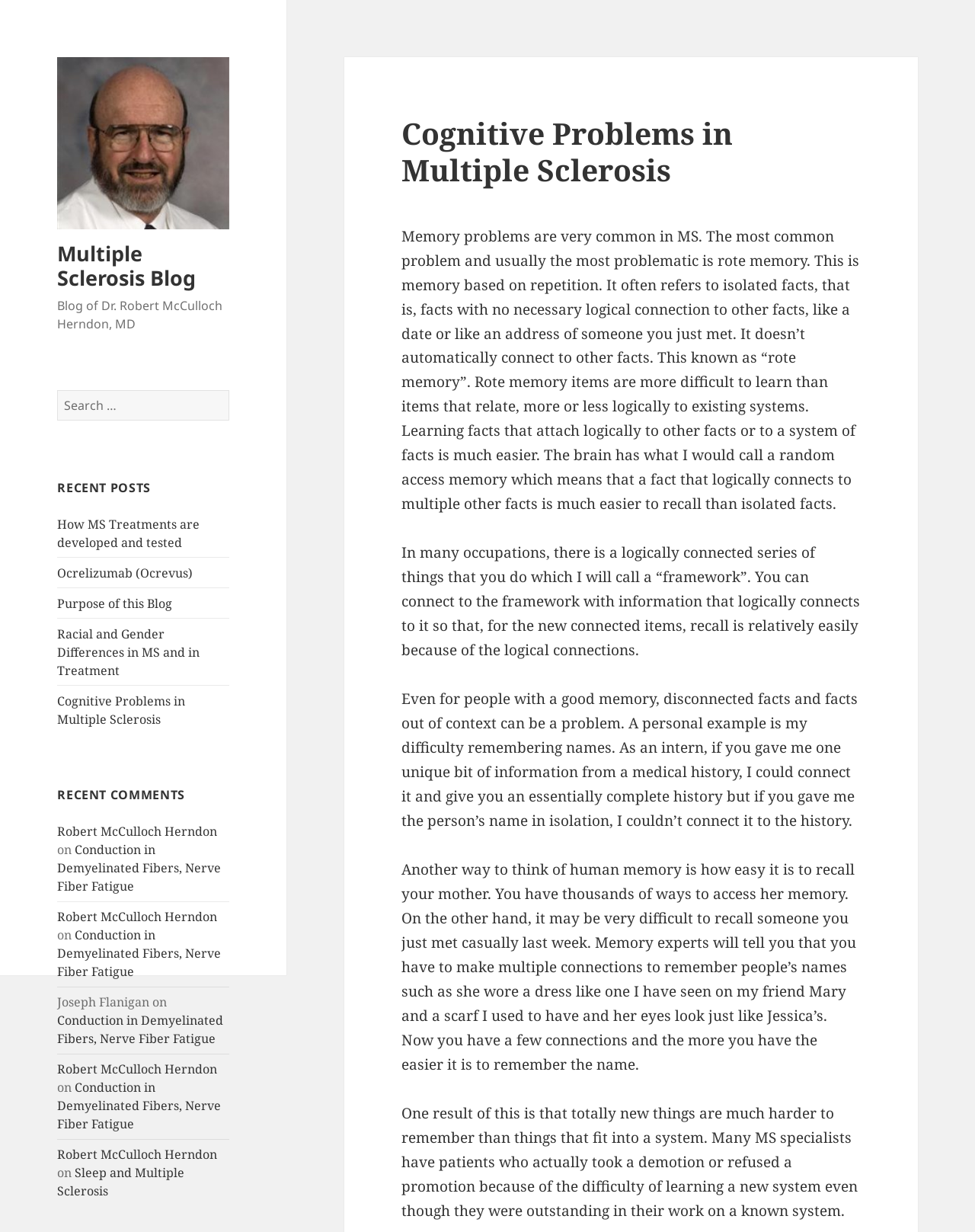Please specify the bounding box coordinates of the element that should be clicked to execute the given instruction: 'View recent posts'. Ensure the coordinates are four float numbers between 0 and 1, expressed as [left, top, right, bottom].

[0.059, 0.388, 0.235, 0.403]